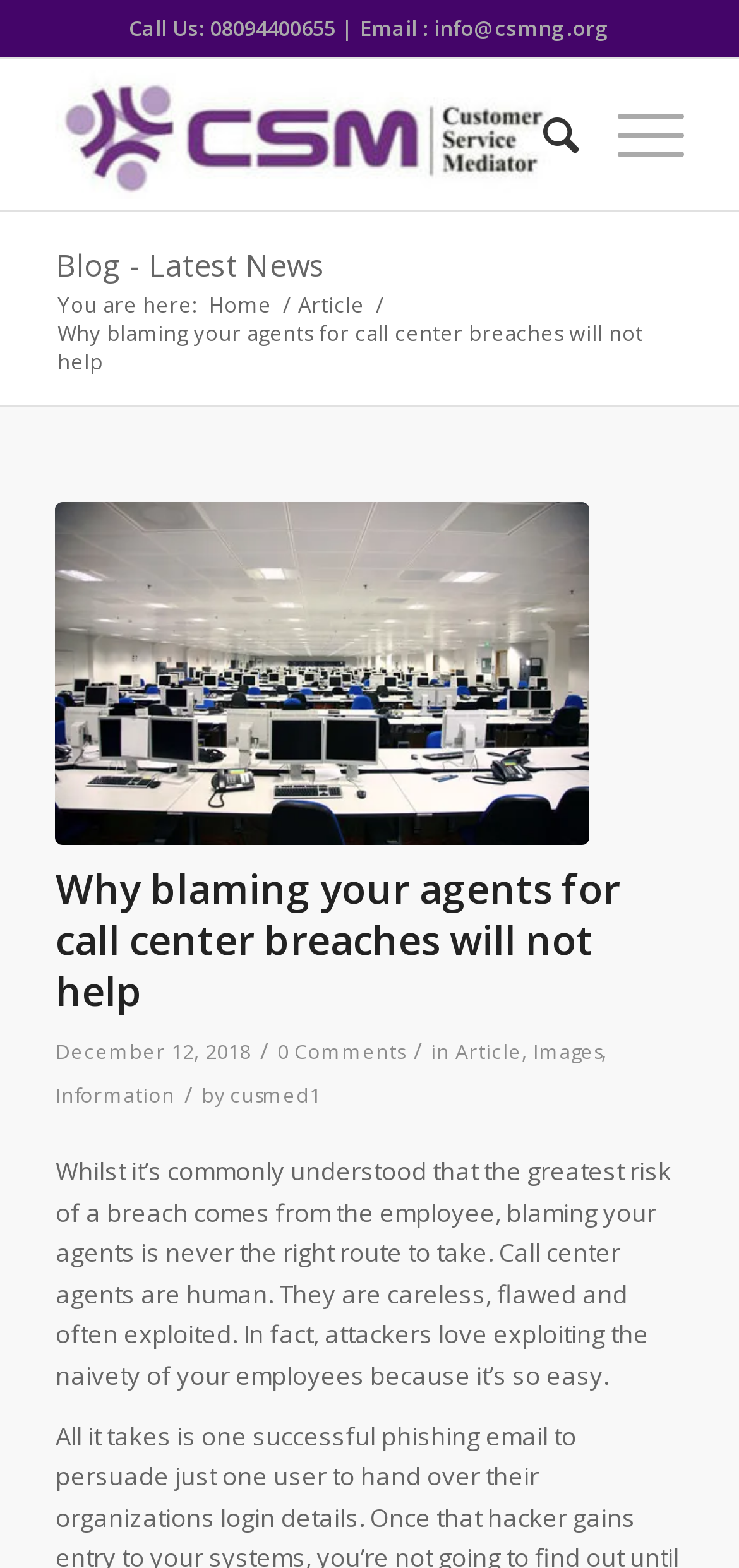What is the phone number to call?
Using the details from the image, give an elaborate explanation to answer the question.

I found the phone number by looking at the top of the webpage, where it says 'Call Us: 08094400655 | Email : info@csmng.org'.